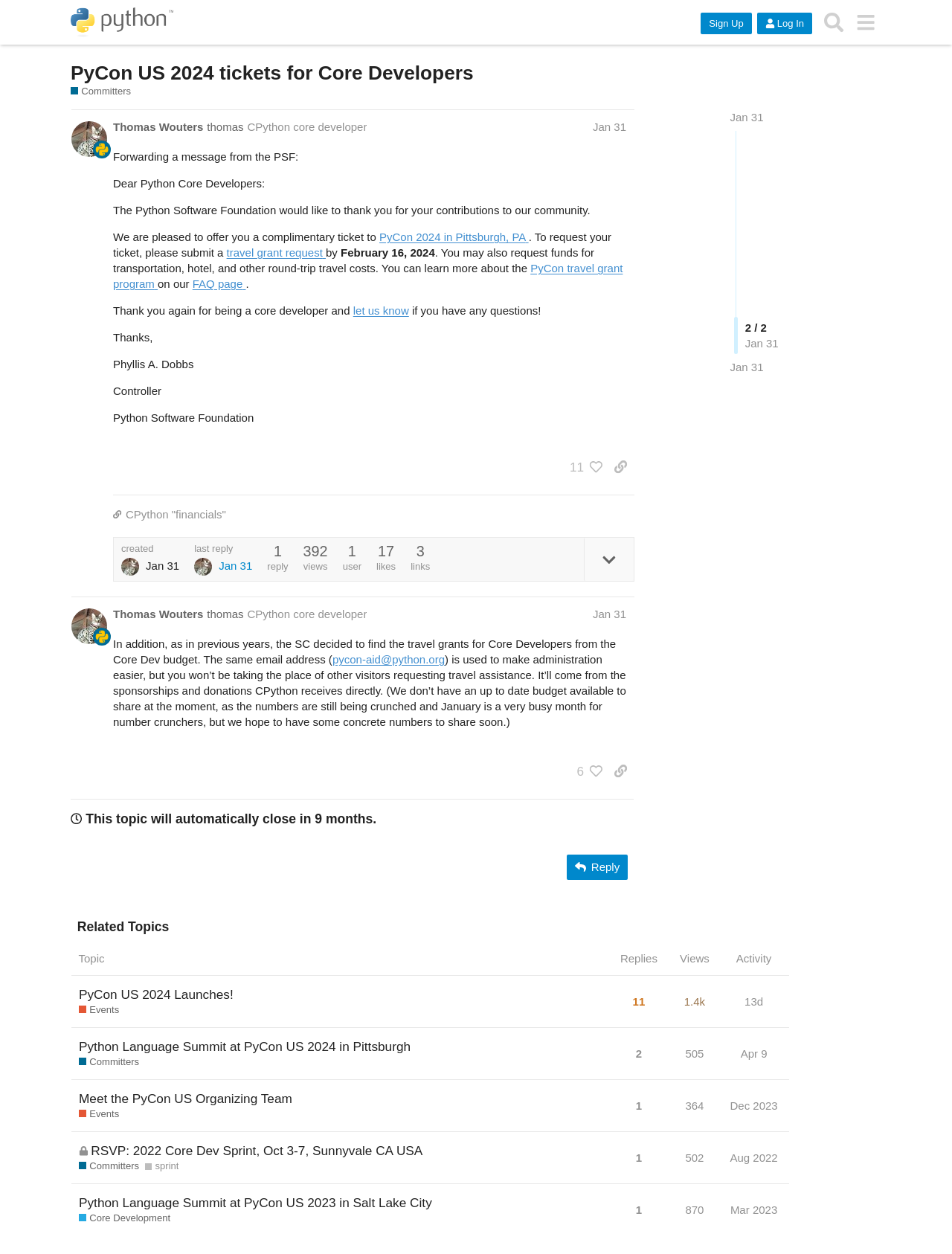Can you give a detailed response to the following question using the information from the image? What is the topic of this discussion?

I looked for the heading element that contains the topic of the discussion and found it. The topic is 'PyCon US 2024 tickets for Core Developers', as stated in the heading element.